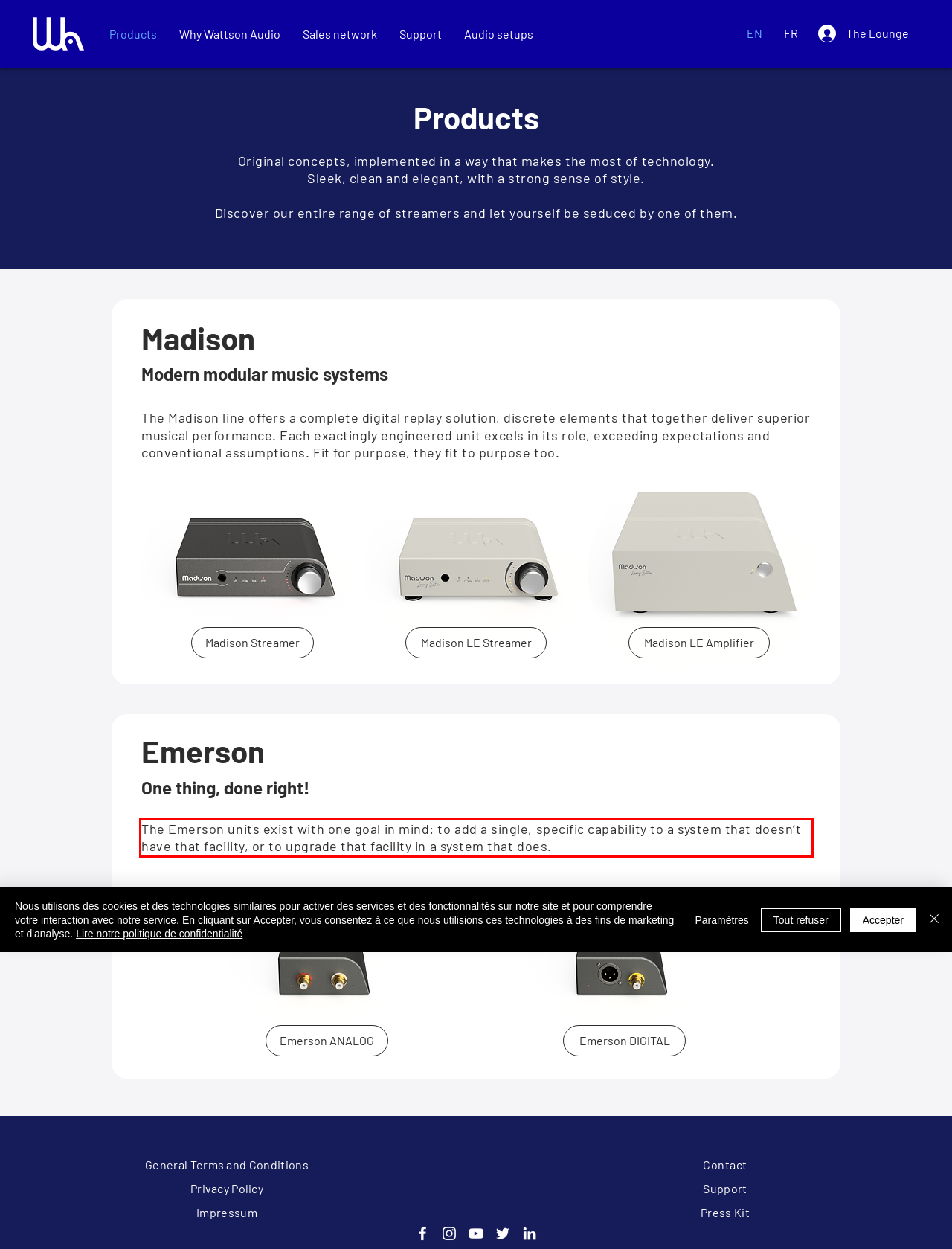By examining the provided screenshot of a webpage, recognize the text within the red bounding box and generate its text content.

The Emerson units exist with one goal in mind: to add a single, specific capability to a system that doesn’t have that facility, or to upgrade that facility in a system that does.